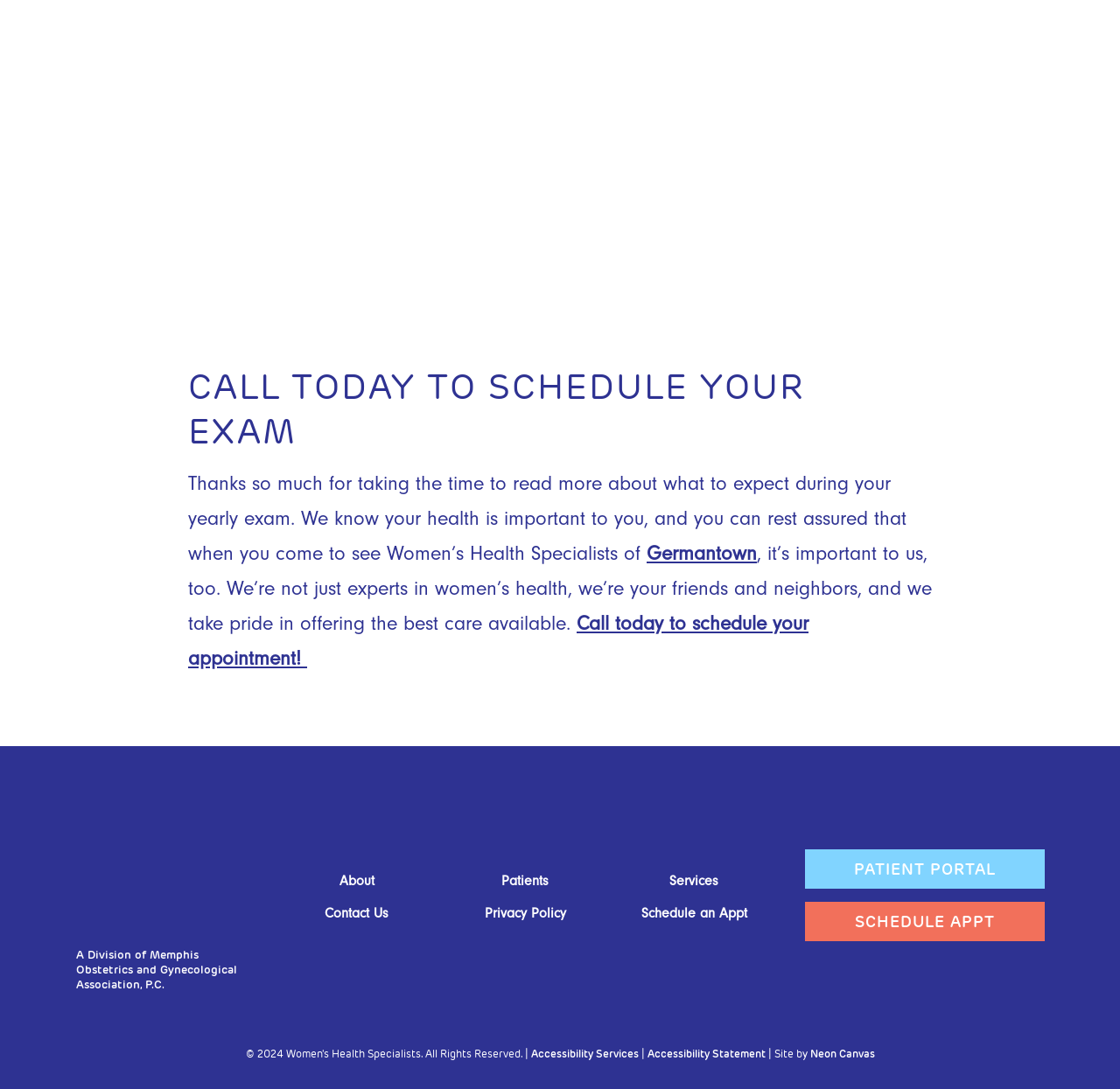Please determine the bounding box coordinates of the clickable area required to carry out the following instruction: "Visit the patient portal". The coordinates must be four float numbers between 0 and 1, represented as [left, top, right, bottom].

[0.718, 0.78, 0.932, 0.816]